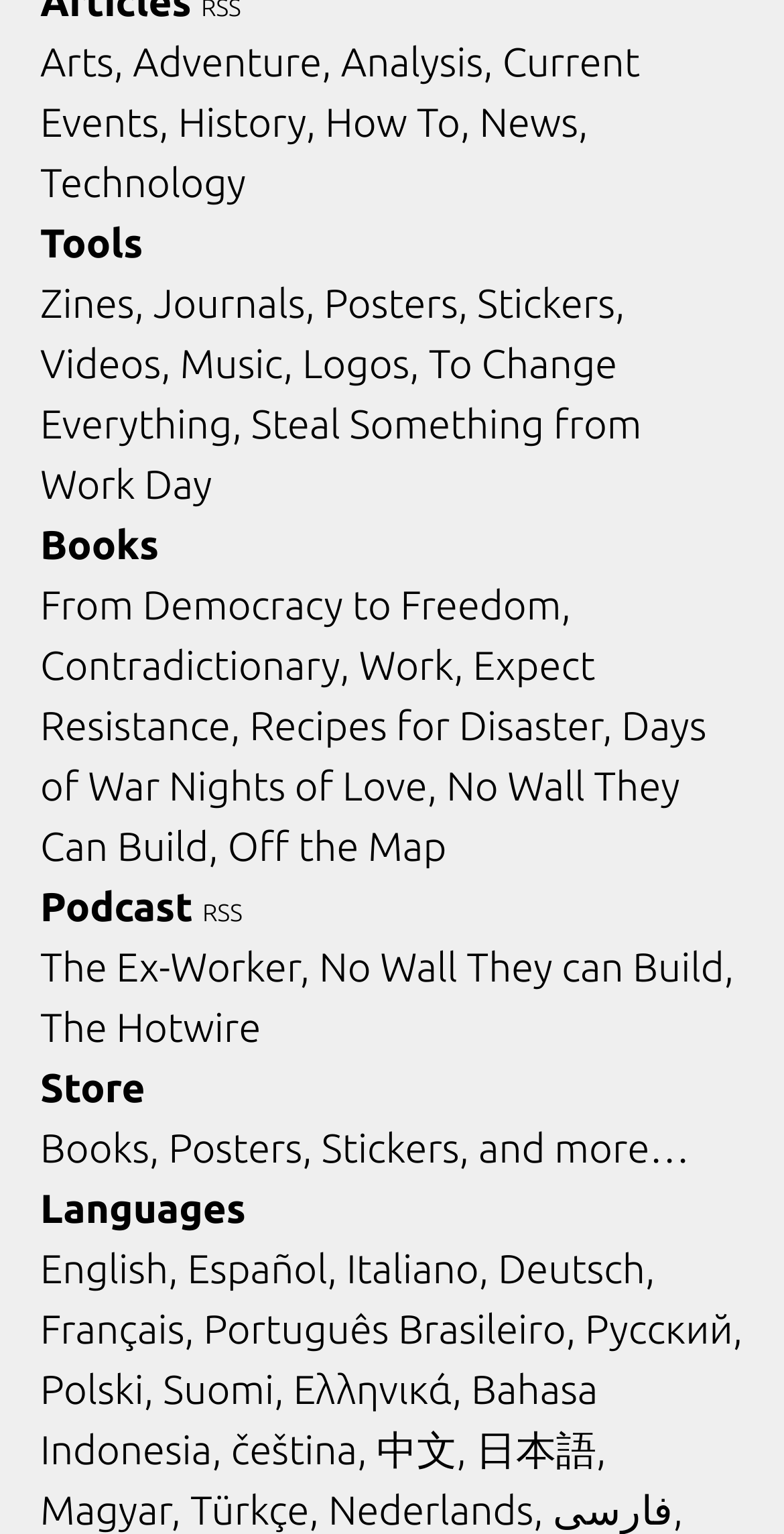Identify the bounding box for the UI element specified in this description: "From Democracy to Freedom". The coordinates must be four float numbers between 0 and 1, formatted as [left, top, right, bottom].

[0.051, 0.379, 0.728, 0.409]